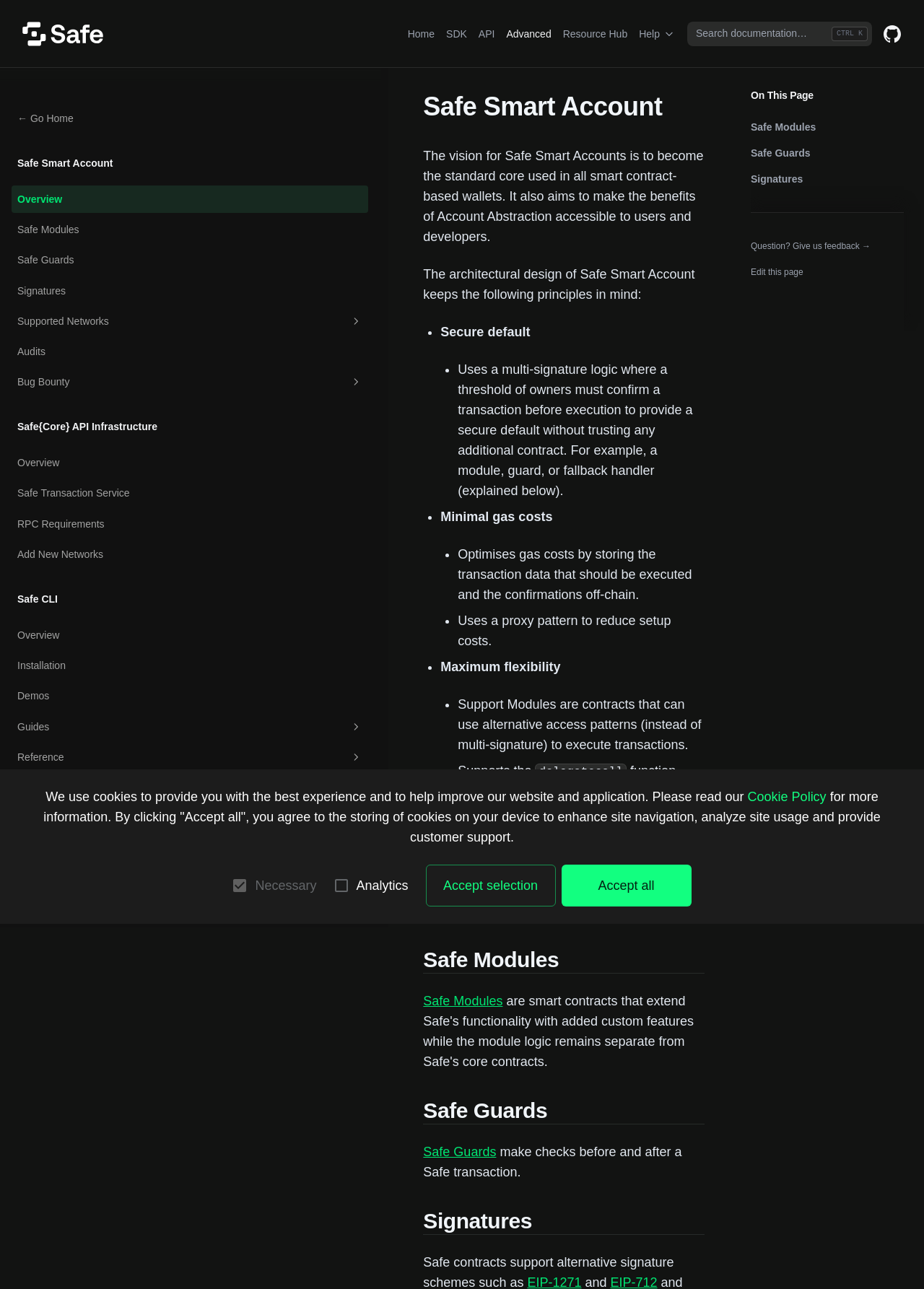Please determine the bounding box coordinates for the UI element described as: "Safe Guards".

[0.812, 0.111, 0.978, 0.127]